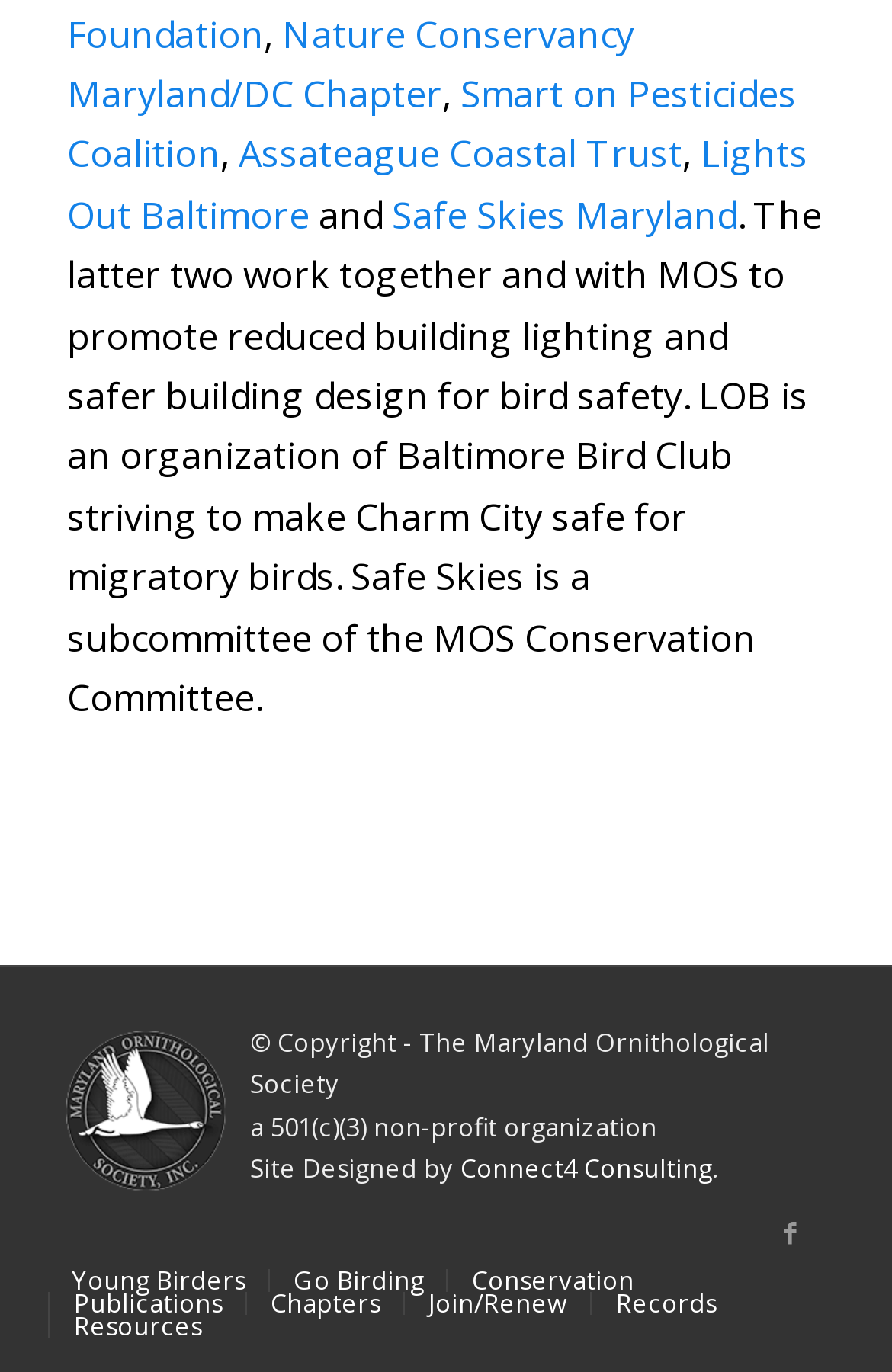Given the element description: "Lights Out Baltimore", predict the bounding box coordinates of this UI element. The coordinates must be four float numbers between 0 and 1, given as [left, top, right, bottom].

[0.075, 0.094, 0.906, 0.175]